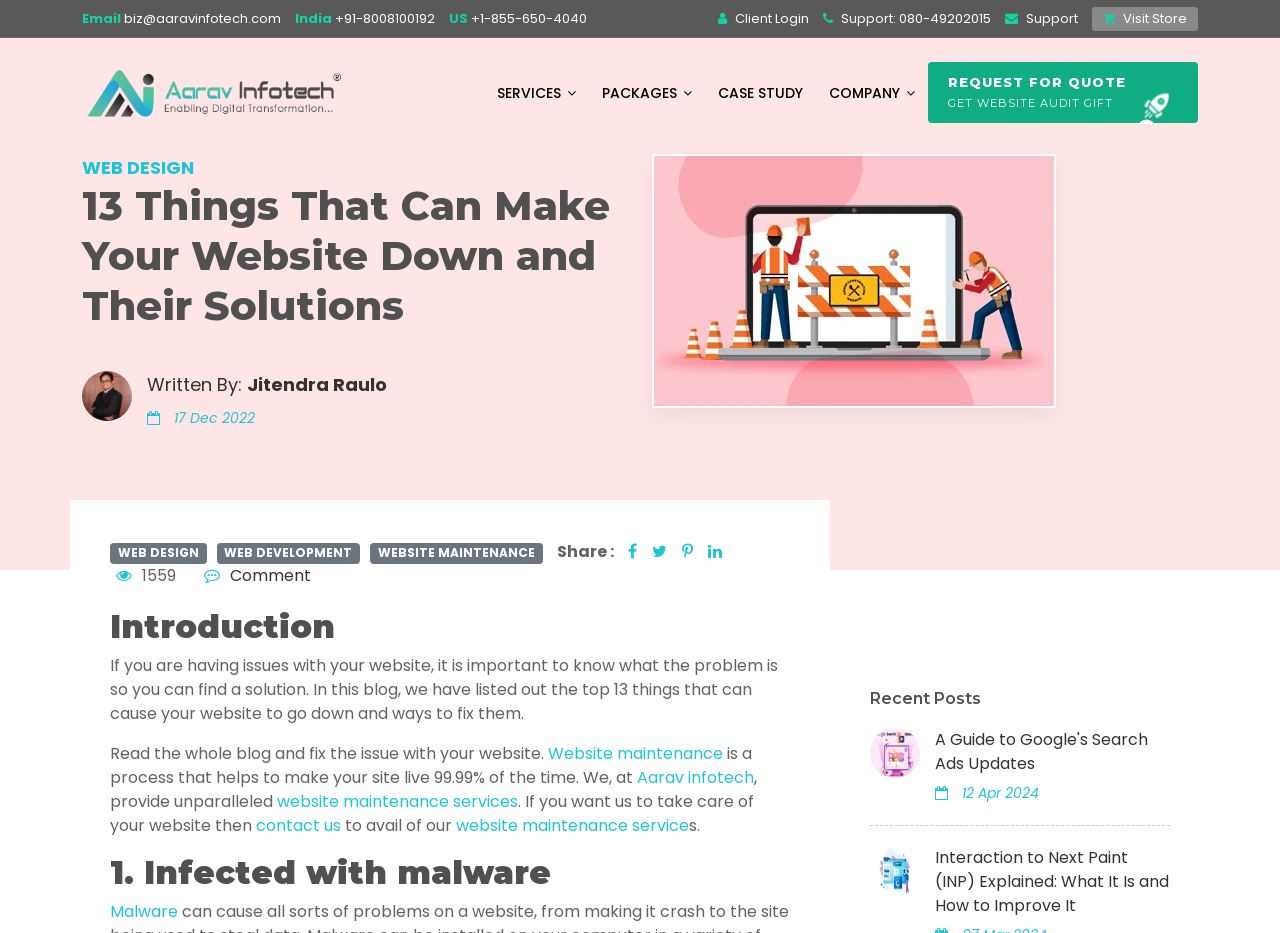Pinpoint the bounding box coordinates of the clickable element to carry out the following instruction: "Read the 'CASE STUDY' page."

[0.551, 0.088, 0.638, 0.11]